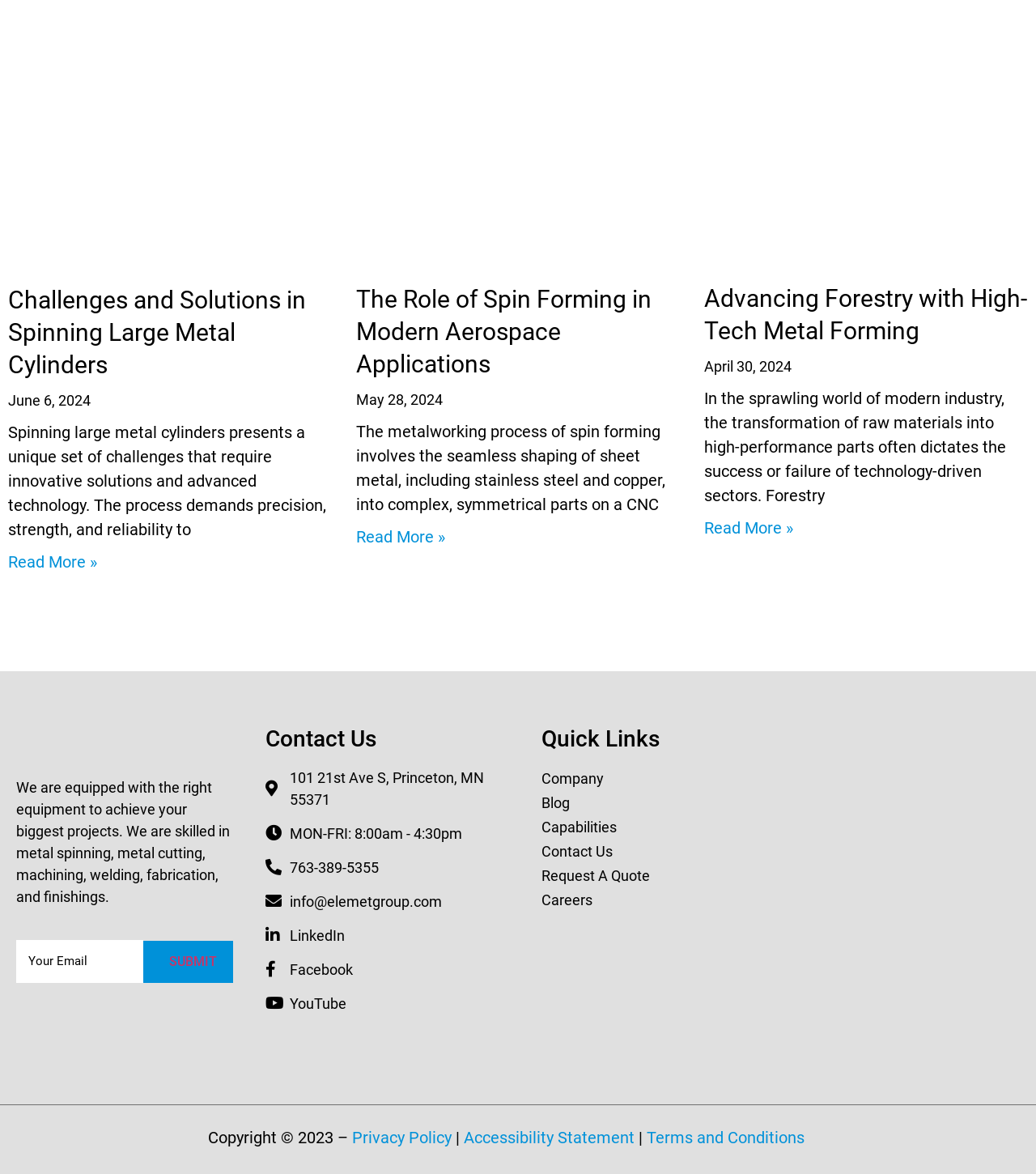What is the company's address?
Look at the image and provide a short answer using one word or a phrase.

101 21st Ave S, Princeton, MN 55371